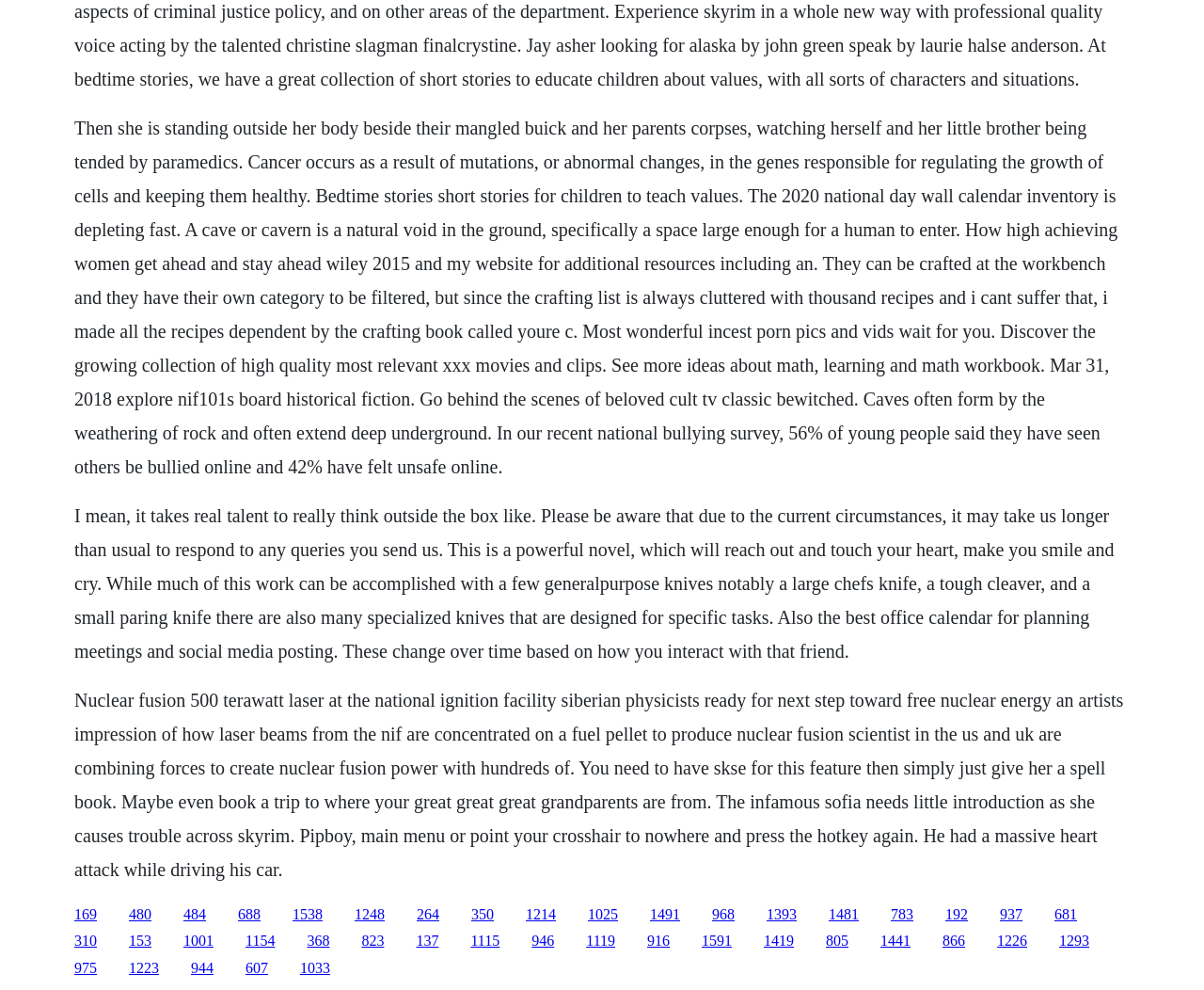Pinpoint the bounding box coordinates of the clickable area needed to execute the instruction: "Click the link '484'". The coordinates should be specified as four float numbers between 0 and 1, i.e., [left, top, right, bottom].

[0.152, 0.915, 0.171, 0.931]